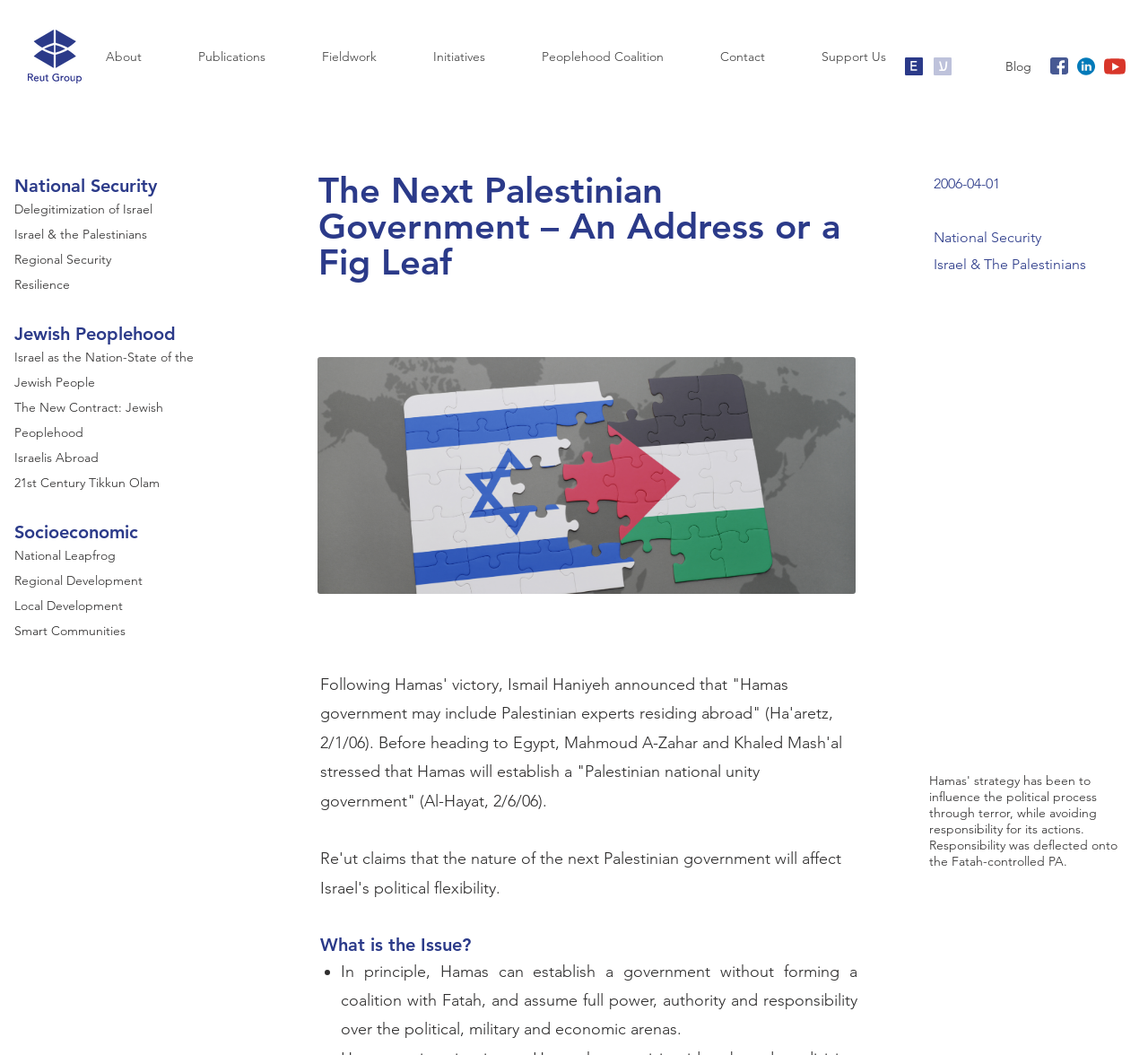Refer to the image and provide an in-depth answer to the question:
Who is the author of this article?

The author of the article is not specified on the webpage. There is no mention of the author's name or any other information that could identify the author.